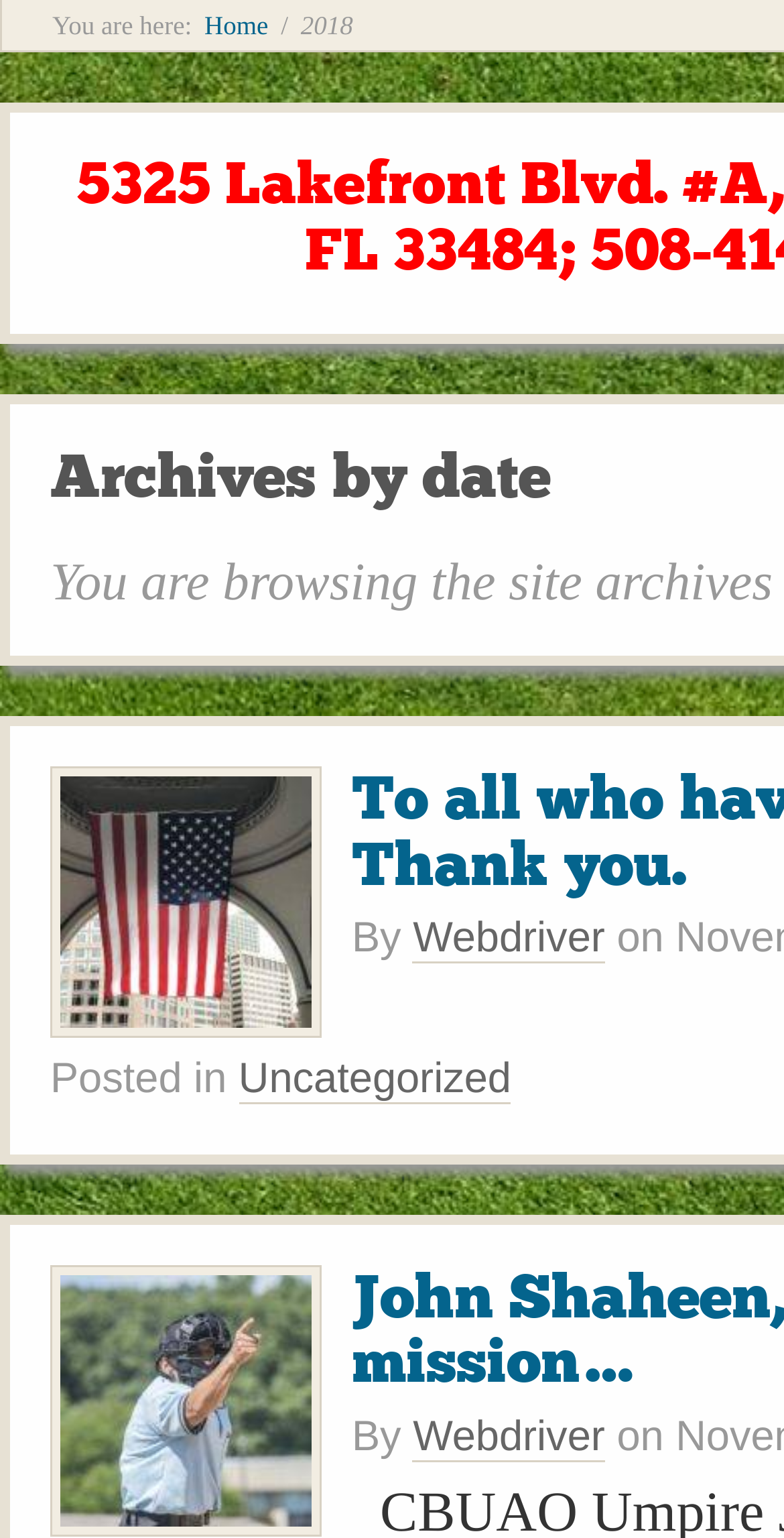Provide a single word or phrase answer to the question: 
What is the navigation path to reach this page?

Home / 2018